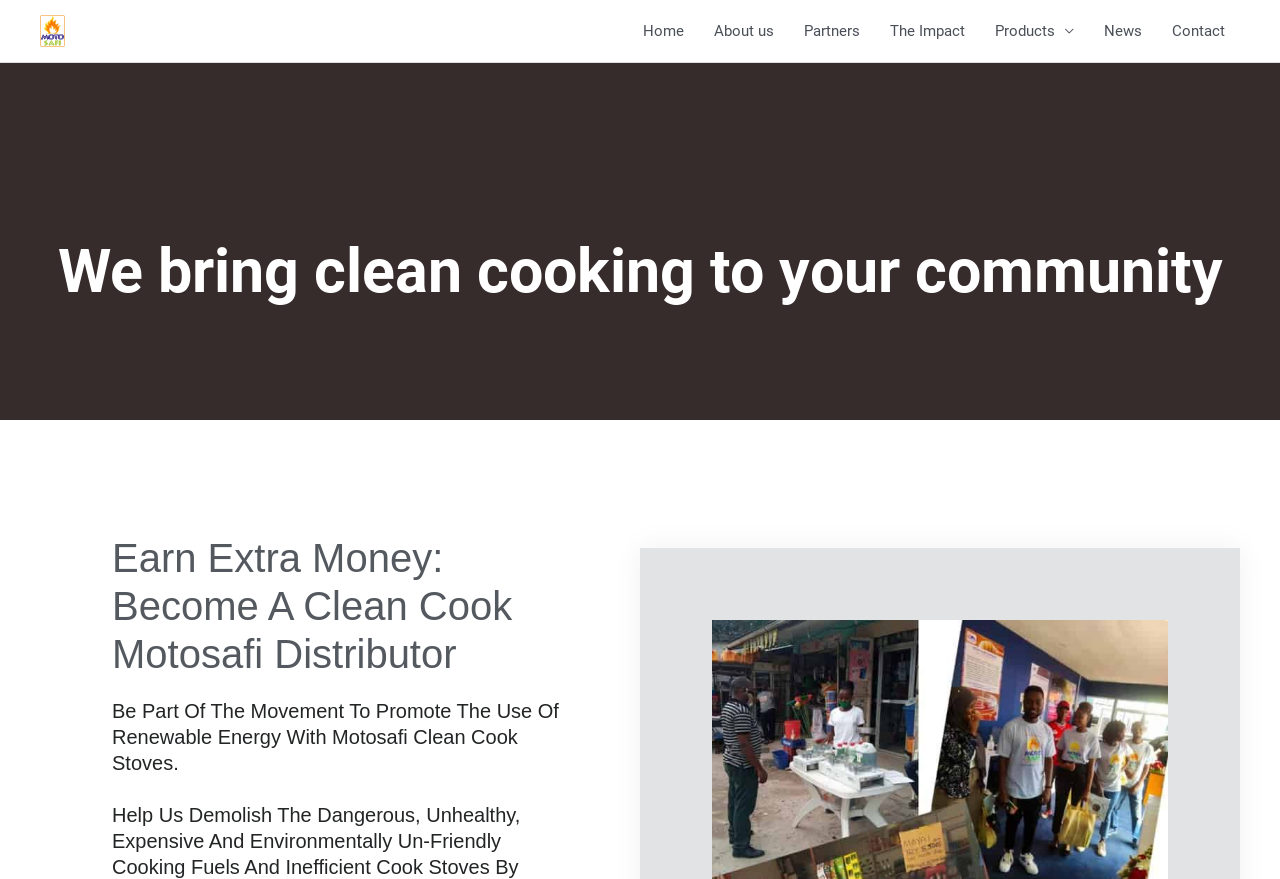Using the information from the screenshot, answer the following question thoroughly:
What is the position of the 'Contact' link?

The position of the 'Contact' link can be determined by looking at the bounding box coordinates of the link, which is [0.904, 0.0, 0.969, 0.071], and comparing it with the coordinates of other links, it can be seen that the 'Contact' link is located at the rightmost position.